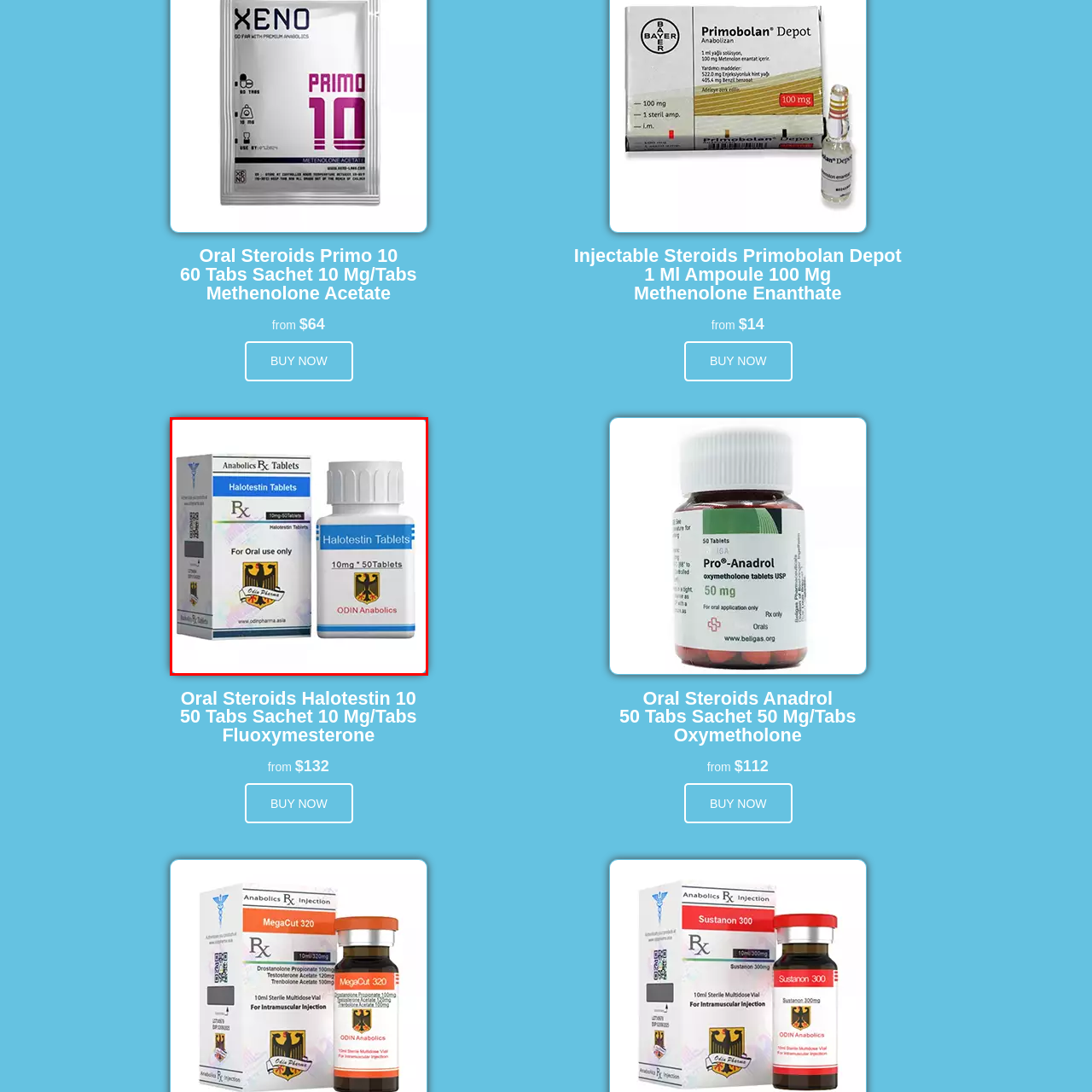Offer a thorough and descriptive summary of the image captured in the red bounding box.

The image showcases a bottle of Halotestin Tablets, a type of anabolic steroid manufactured by Odin Pharma. The packaging indicates that each tablet contains 10 mg of Fluoxymesterone, with a total of 50 tablets per bottle. Prominently displayed on the box and the bottle is the logo featuring a double-headed eagle, which is commonly associated with various medical products. The text "For Oral use only" is clearly marked to highlight the intended method of consumption. The label also includes essential instructions and branding elements, ensuring it is identifiable as a pharmaceutical product.